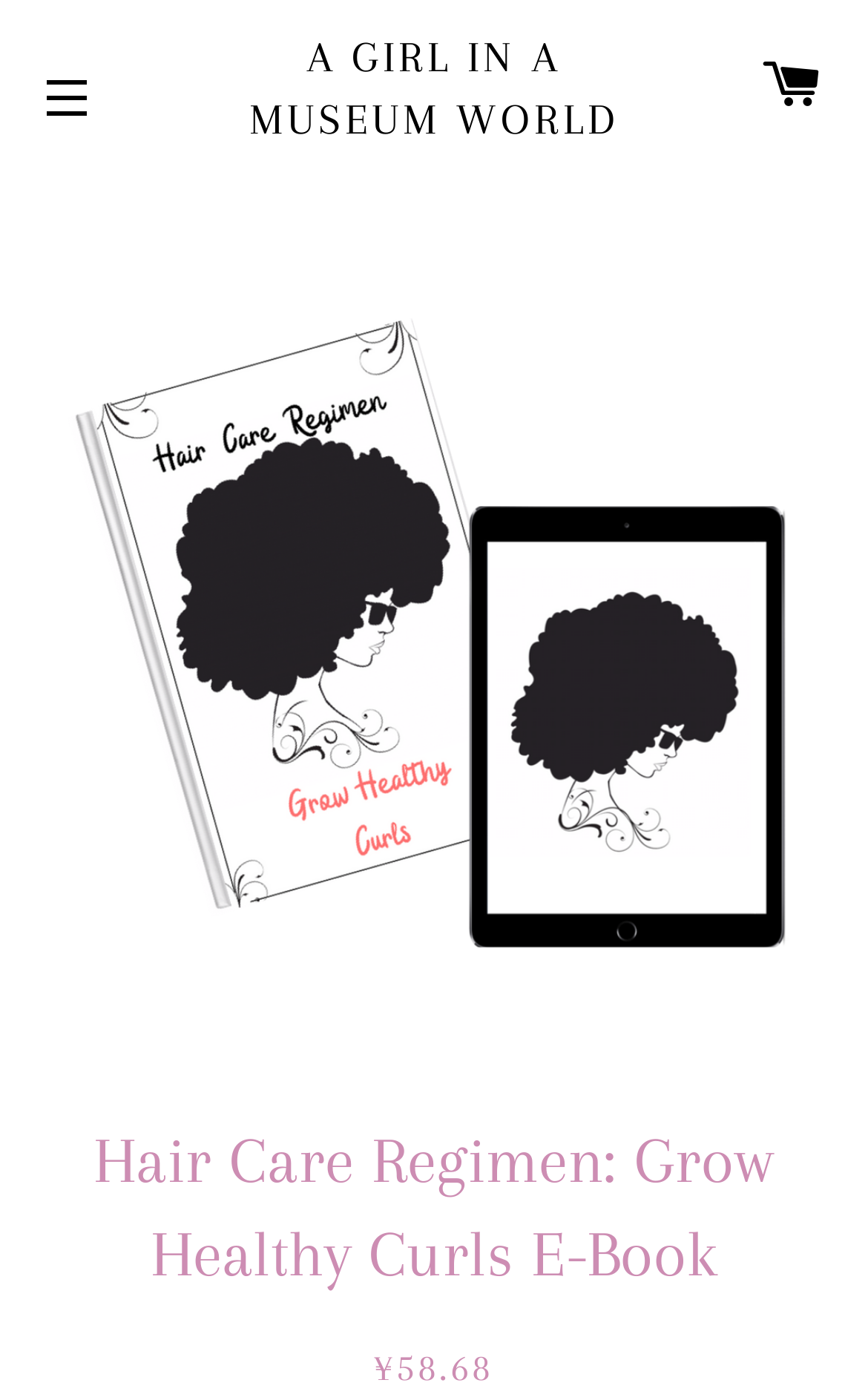Using the format (top-left x, top-left y, bottom-right x, bottom-right y), provide the bounding box coordinates for the described UI element. All values should be floating point numbers between 0 and 1: Cart

[0.84, 0.007, 0.987, 0.12]